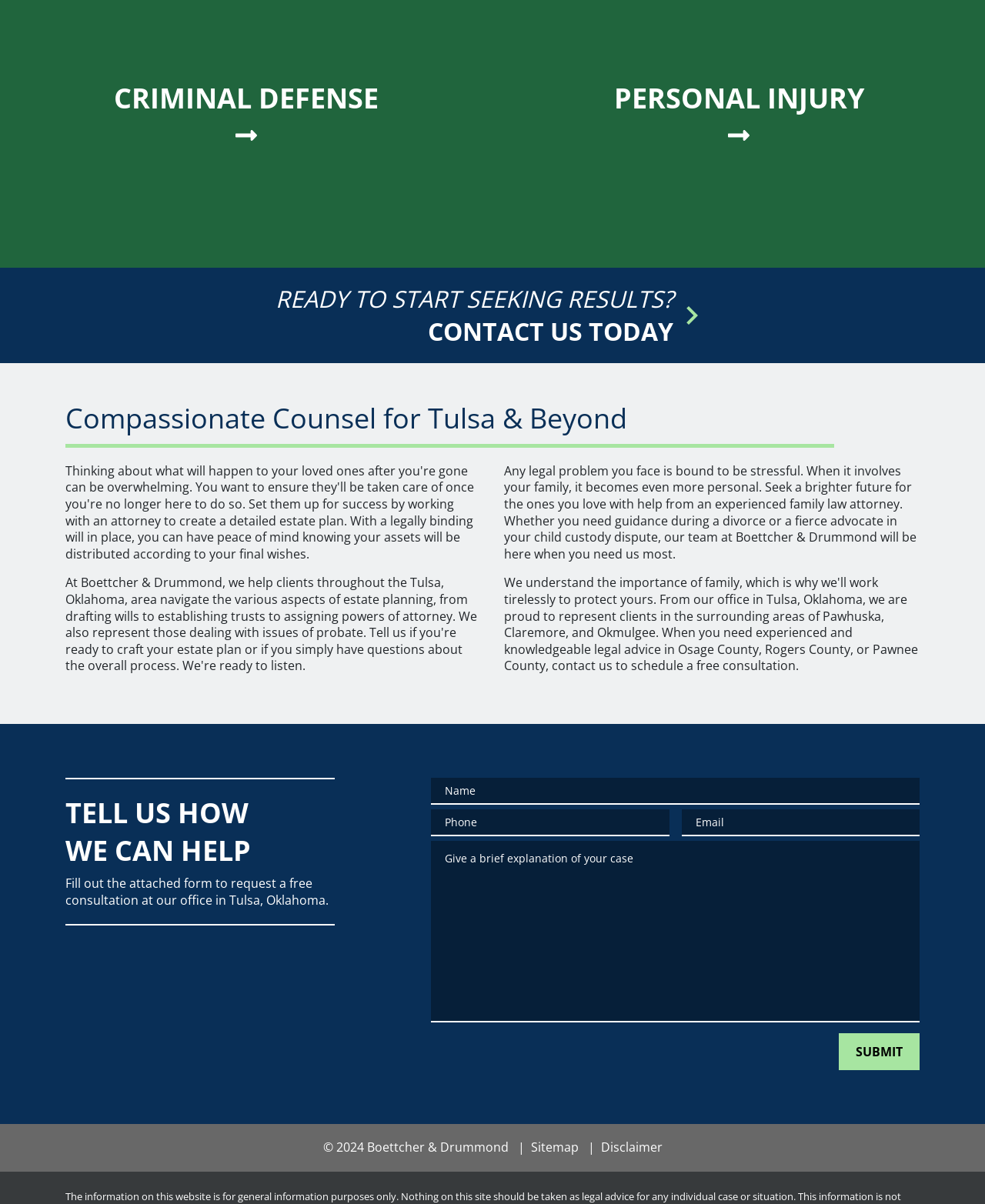Given the element description: "parent_node: Email name="email" placeholder="Email"", predict the bounding box coordinates of the UI element it refers to, using four float numbers between 0 and 1, i.e., [left, top, right, bottom].

[0.692, 0.672, 0.934, 0.695]